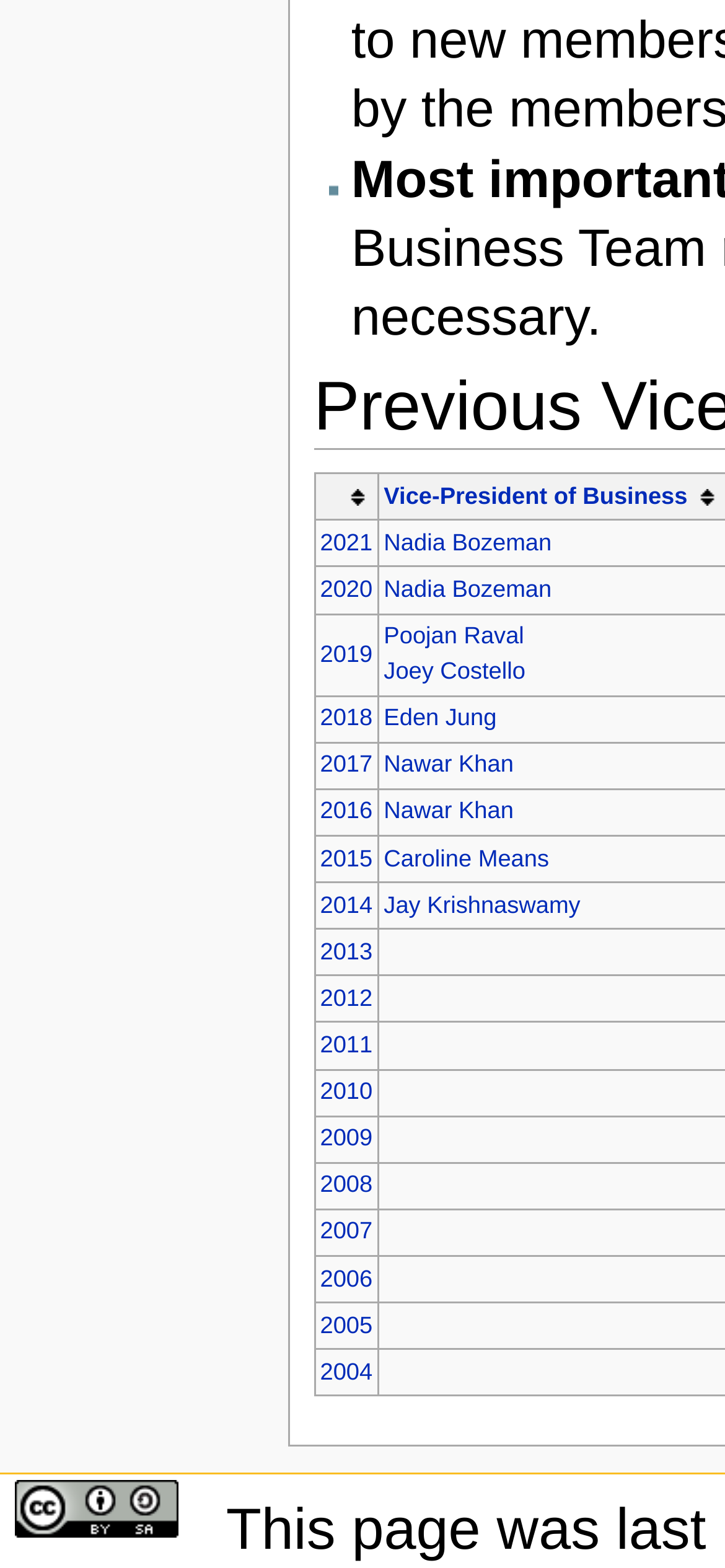Pinpoint the bounding box coordinates of the element to be clicked to execute the instruction: "read about Goudy Motors".

None